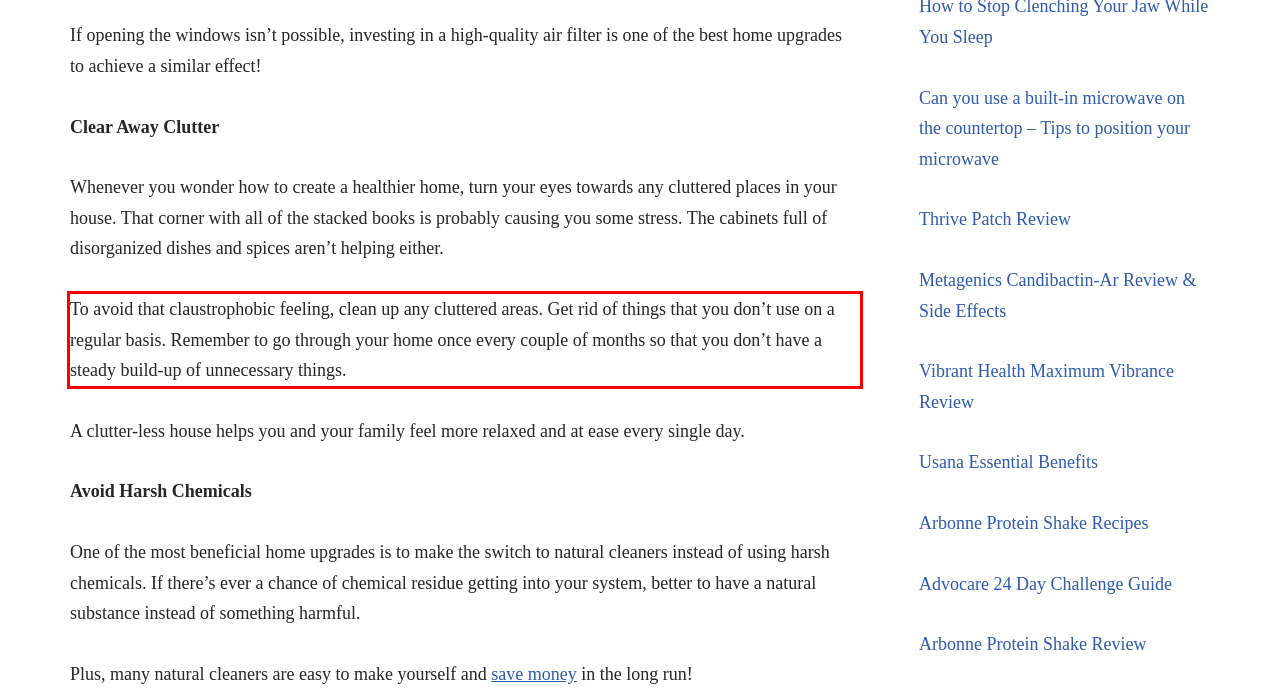Using OCR, extract the text content found within the red bounding box in the given webpage screenshot.

To avoid that claustrophobic feeling, clean up any cluttered areas. Get rid of things that you don’t use on a regular basis. Remember to go through your home once every couple of months so that you don’t have a steady build-up of unnecessary things.